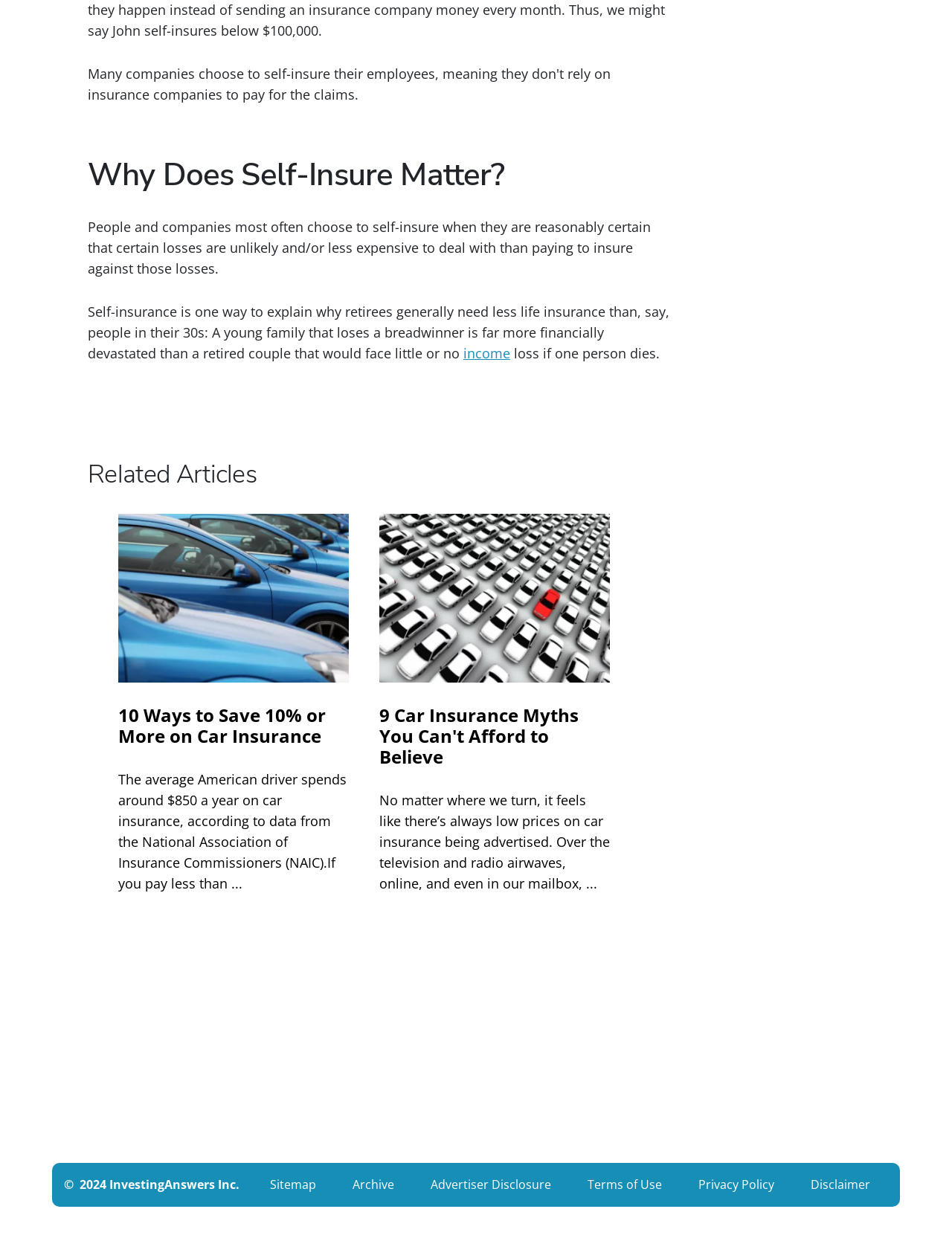Determine the bounding box coordinates of the target area to click to execute the following instruction: "Go to 'Sitemap'."

[0.283, 0.949, 0.332, 0.965]